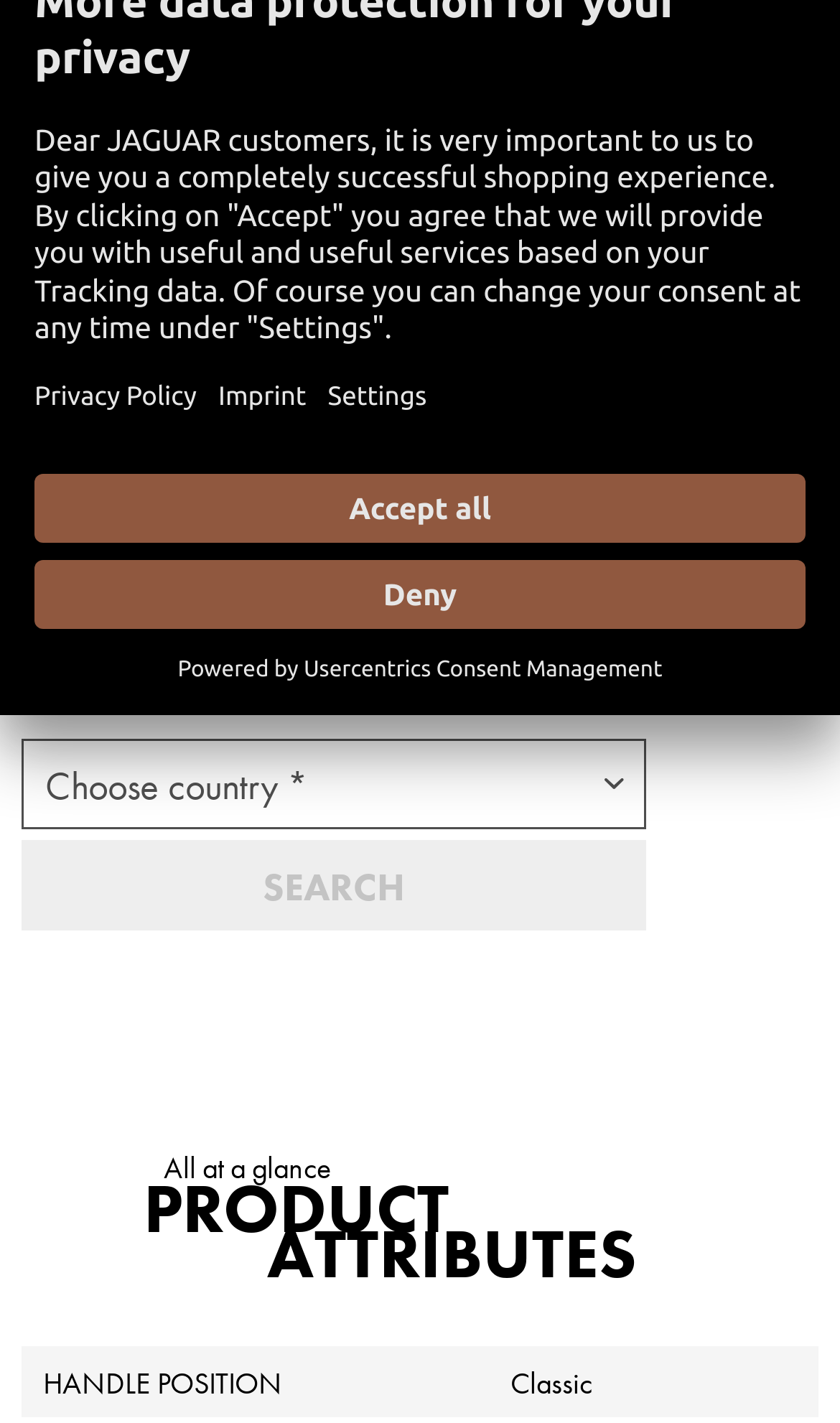Bounding box coordinates should be in the format (top-left x, top-left y, bottom-right x, bottom-right y) and all values should be floating point numbers between 0 and 1. Determine the bounding box coordinate for the UI element described as: Imprint

[0.26, 0.263, 0.365, 0.29]